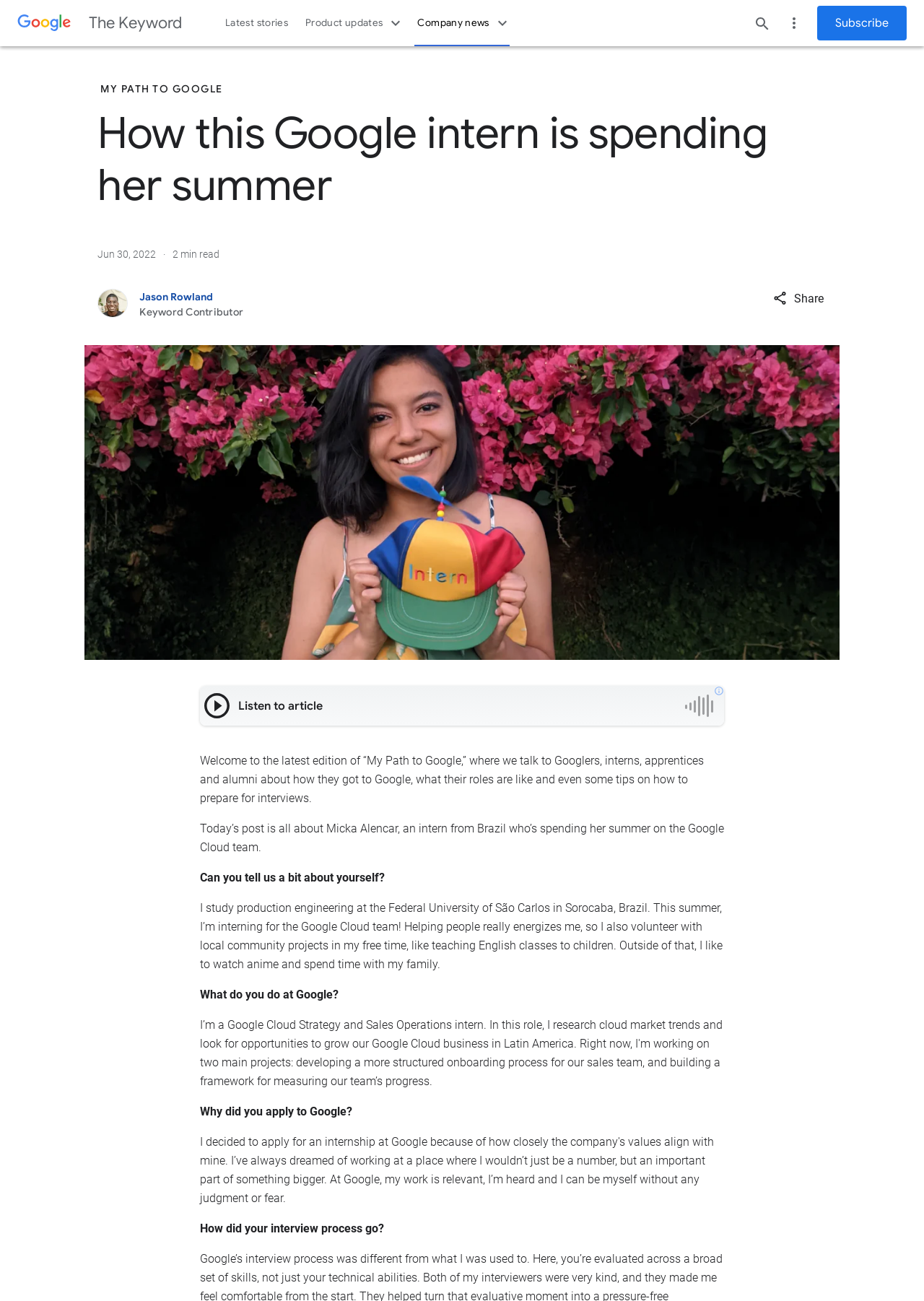Could you specify the bounding box coordinates for the clickable section to complete the following instruction: "Click on the WORLD OF COSPLAY link"?

None